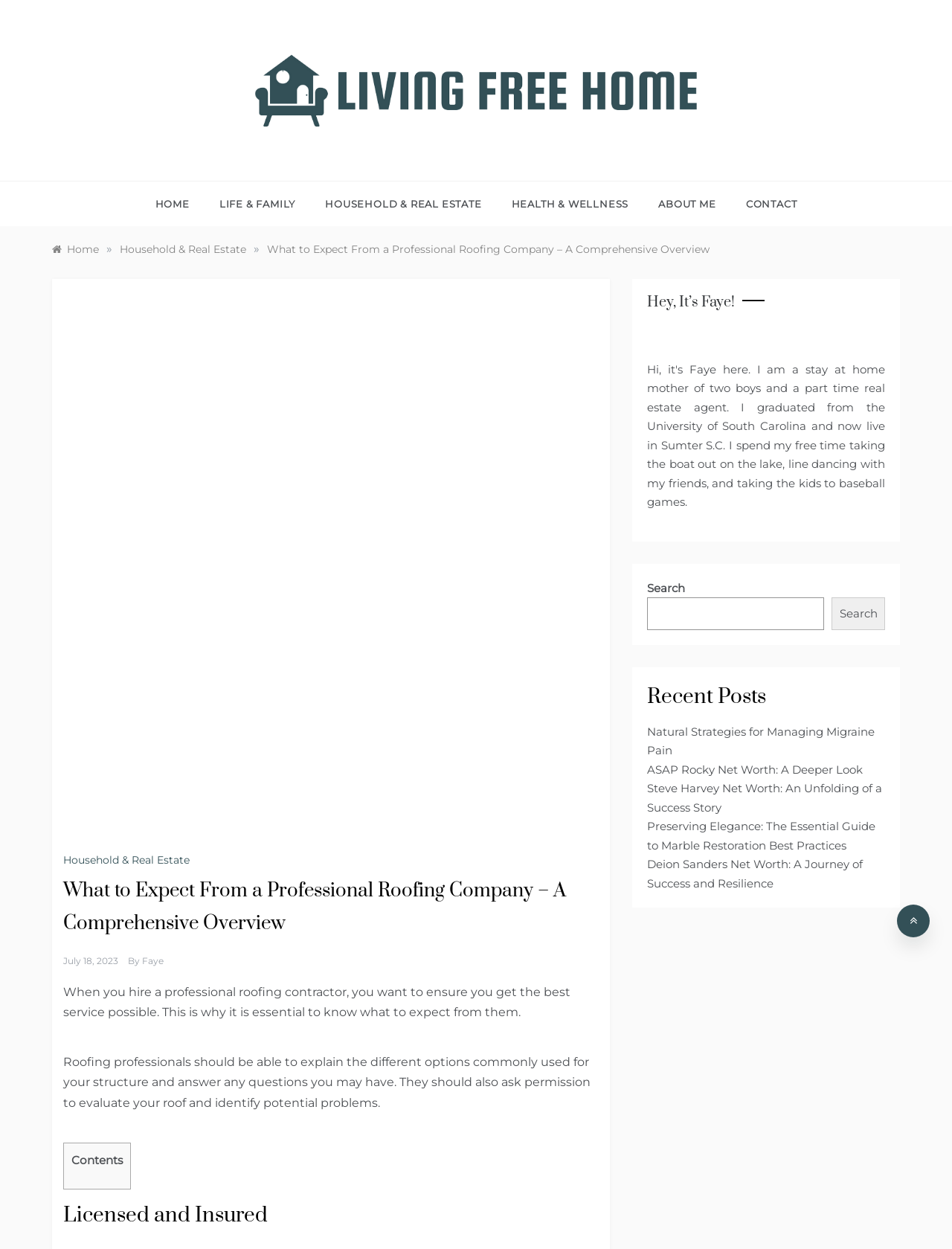What is the name of the website?
From the image, respond using a single word or phrase.

Living Free Home